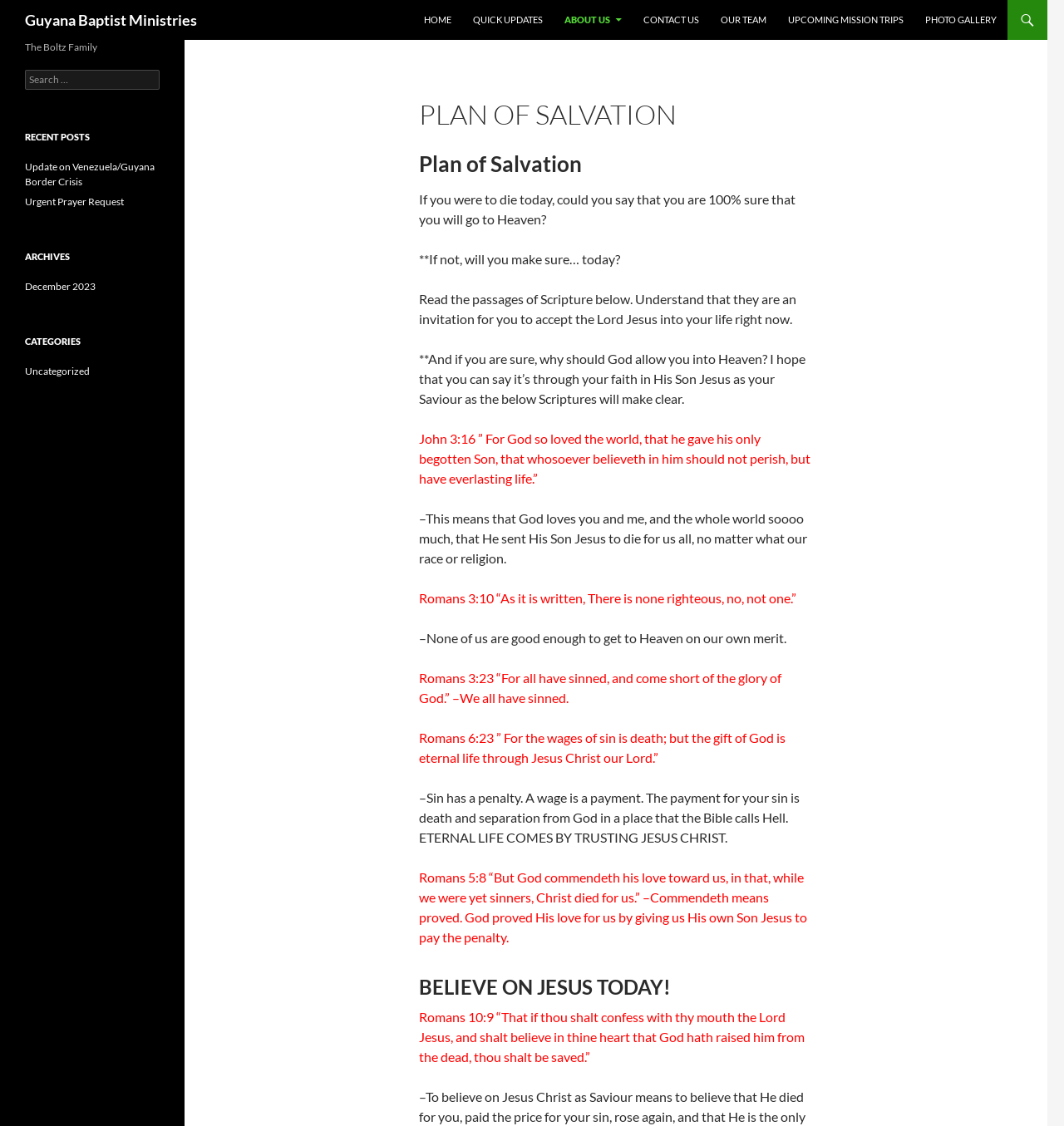What is the name of the family mentioned on the webpage?
Please give a detailed and elaborate explanation in response to the question.

The name of the family mentioned on the webpage can be found in a heading element, which says 'The Boltz Family'.